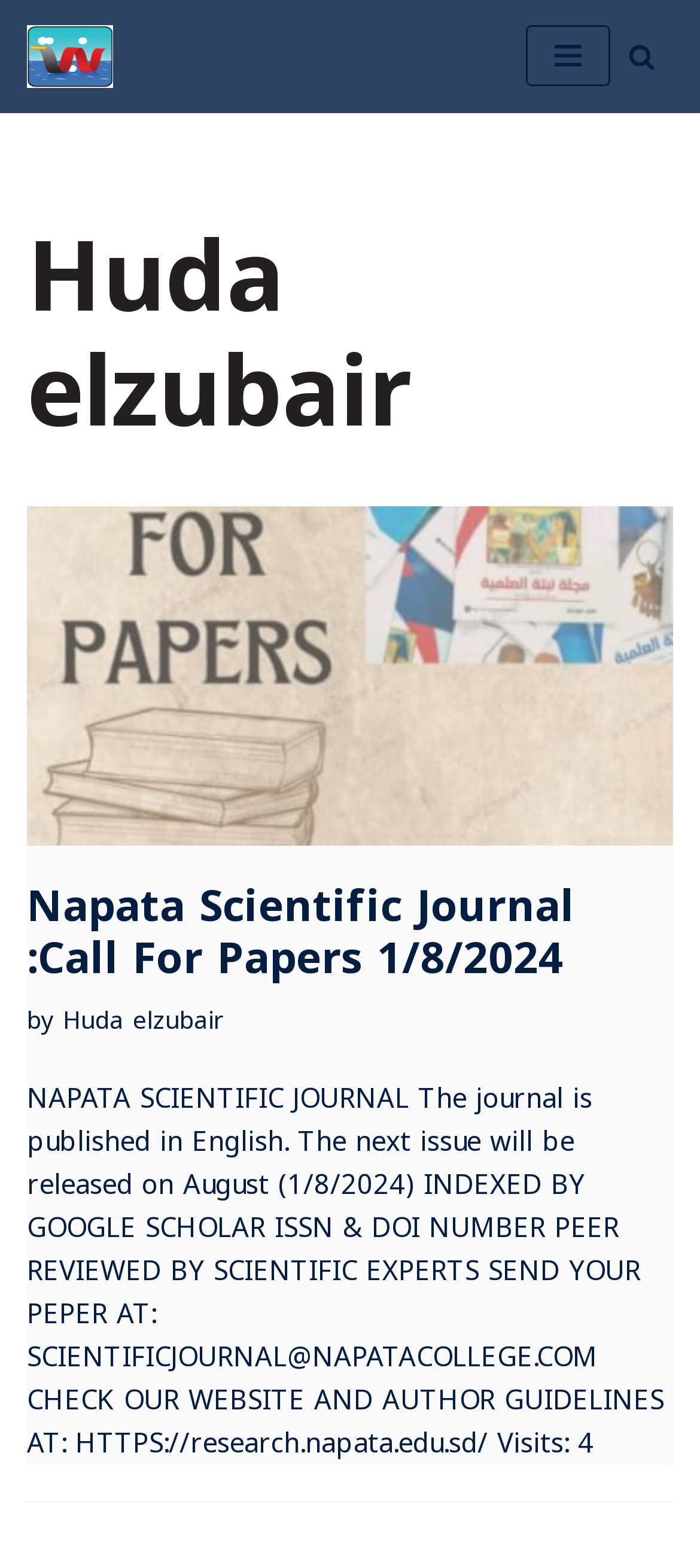What is the name of the journal mentioned on this webpage?
Please respond to the question with a detailed and thorough explanation.

The webpage has a link element with the text 'Napata Scientific Journal :Call For Papers 1/8/2024', which suggests that the journal mentioned on this webpage is Napata Scientific Journal.